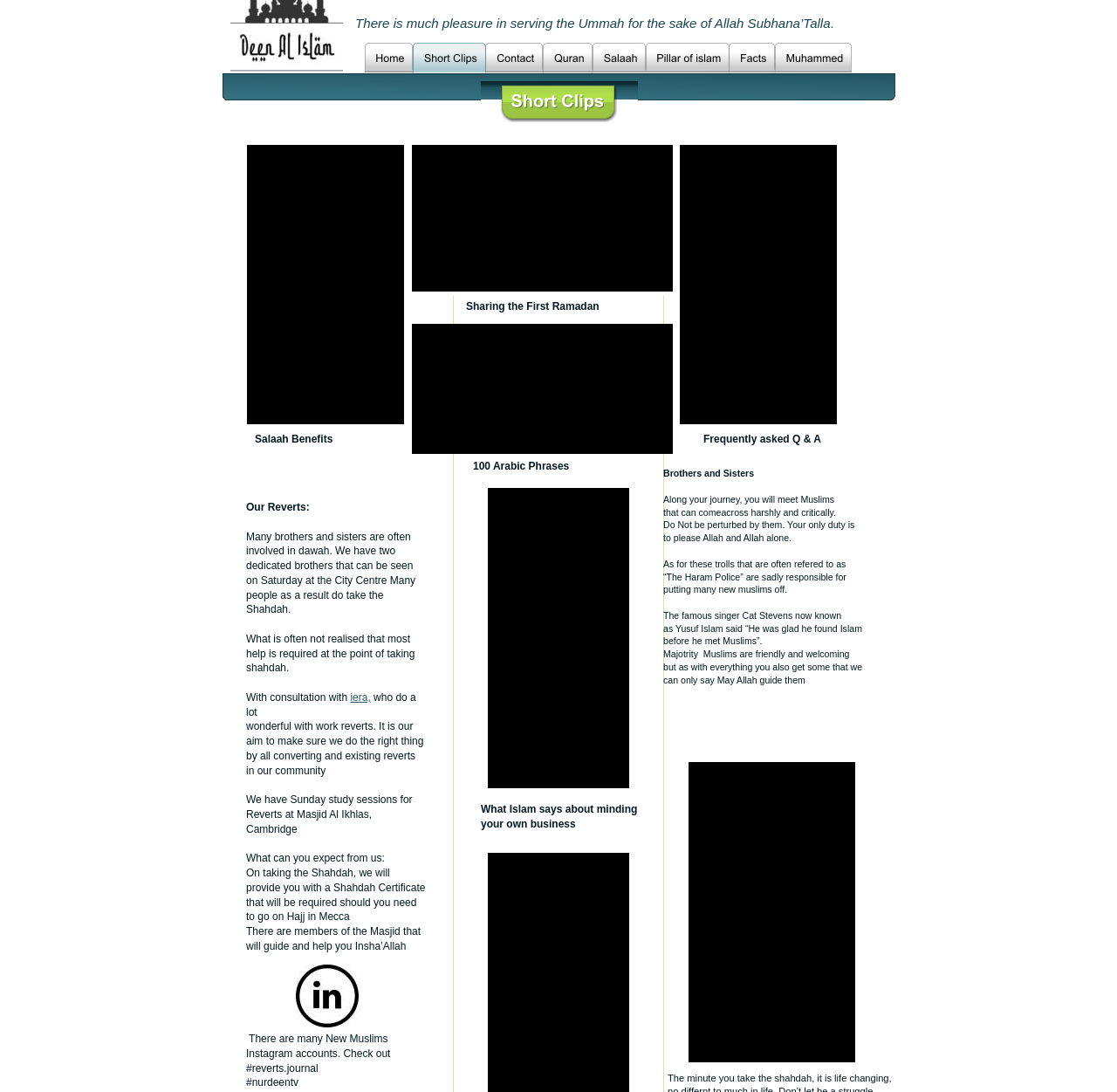Locate the UI element described by Expert Team of Professionals and provide its bounding box coordinates. Use the format (top-left x, top-left y, bottom-right x, bottom-right y) with all values as floating point numbers between 0 and 1.

None